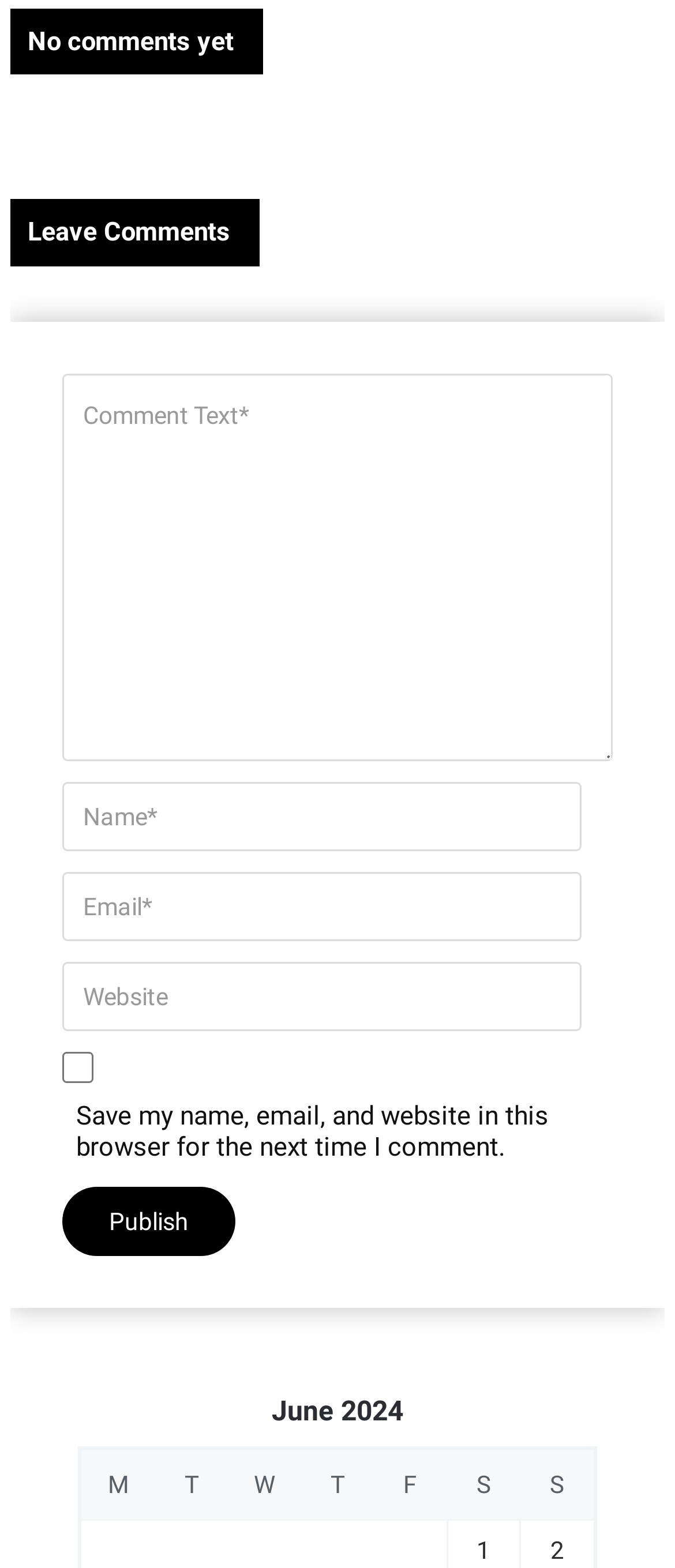Please provide the bounding box coordinate of the region that matches the element description: name="submit" value="Publish". Coordinates should be in the format (top-left x, top-left y, bottom-right x, bottom-right y) and all values should be between 0 and 1.

[0.092, 0.757, 0.348, 0.801]